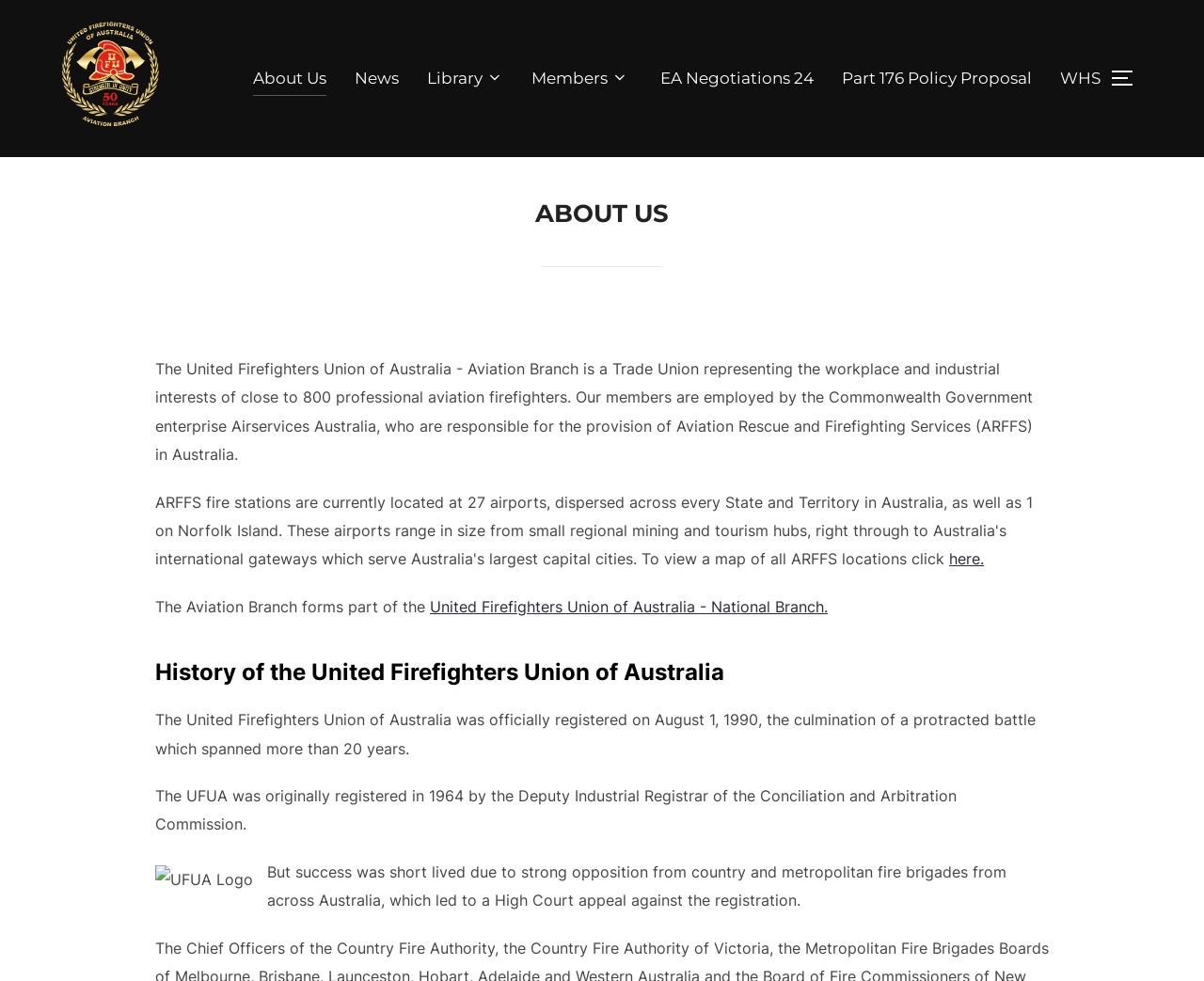Determine the bounding box for the UI element that matches this description: "Part 176 Policy Proposal".

[0.699, 0.062, 0.857, 0.098]